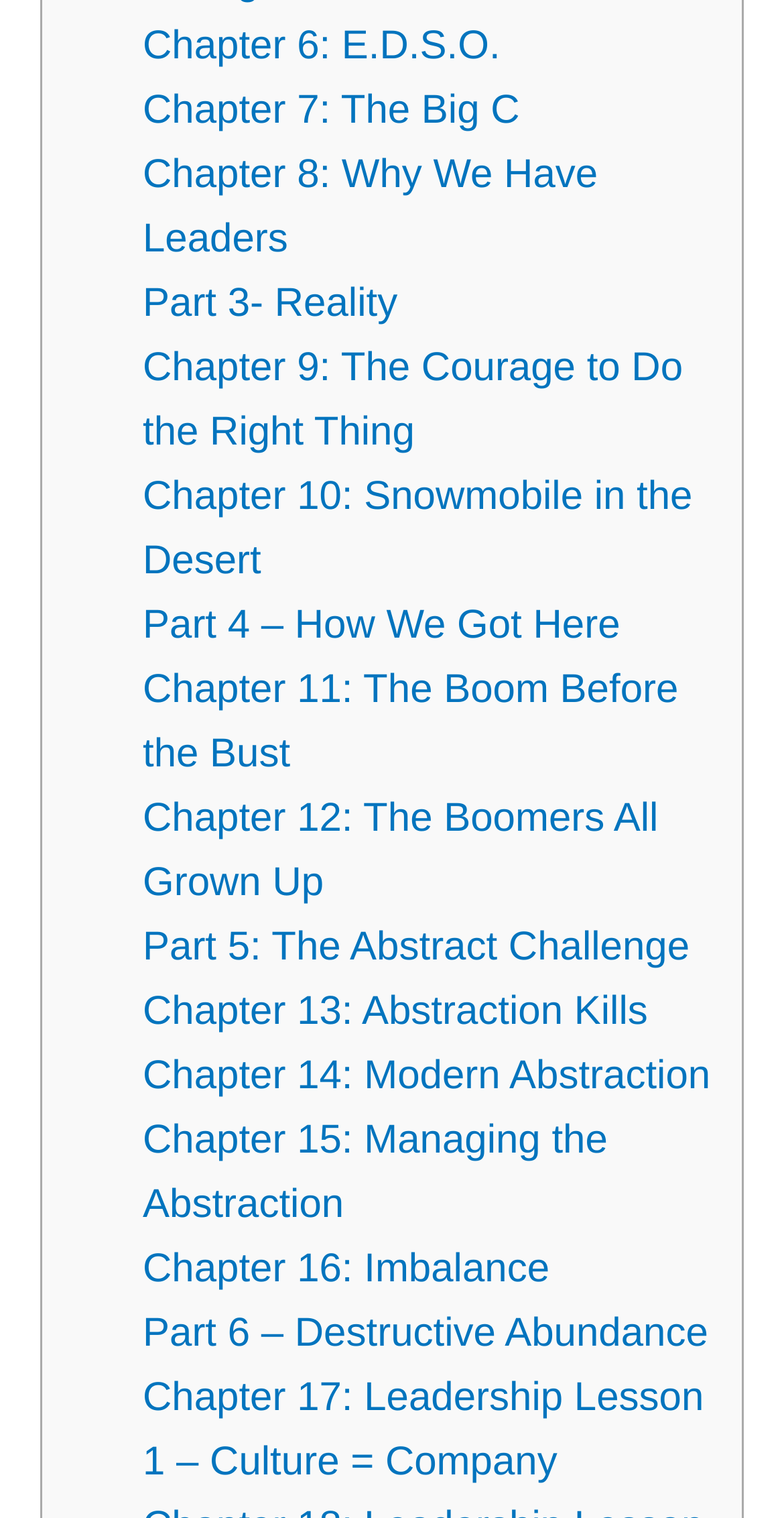Please answer the following question using a single word or phrase: How many parts are there in the book?

6